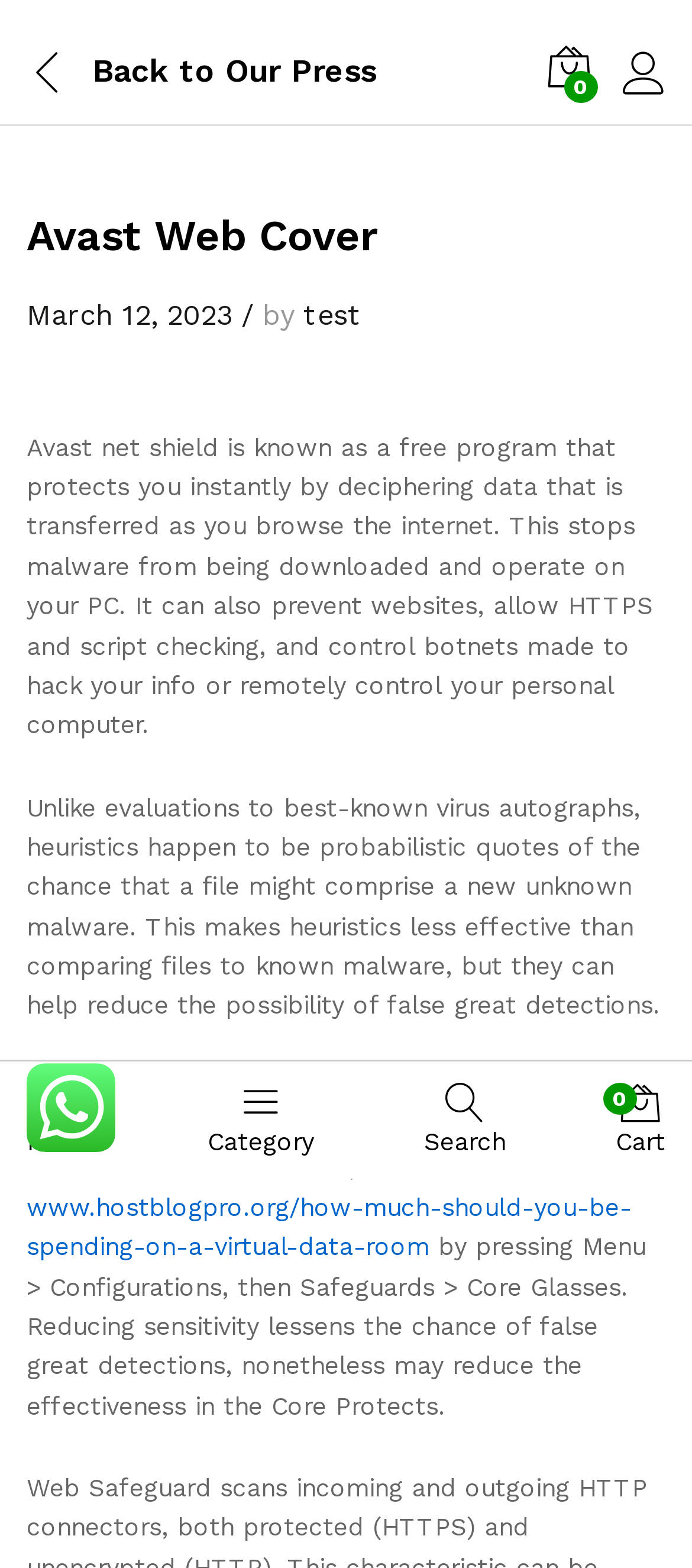Detail the features and information presented on the webpage.

The webpage is about Avast Web Cover, a free program that protects users from malware while browsing the internet. At the top left corner, there is a link to go "Back to Our Press" with a heading of the same text. On the top right corner, there are three links: one with an icon, another with the number "0", and a third with an icon.

Below these links, there is a header section with the title "Avast Web Cover" and a date "March 12, 2023" followed by the author's name "test". The main content of the webpage is divided into three paragraphs. The first paragraph explains the function of Avast net shield, which protects users from malware and operates on their PC. The second paragraph discusses the effectiveness of heuristics in detecting unknown malware. The third paragraph explains how to adjust the sensitivity of Core Shields in Avast.

On the bottom left corner, there are four links: "Home", "Category", "Search", and "0 Cart". There is also an image above these links. On the bottom right corner, there is a link with an icon and a text "CART".